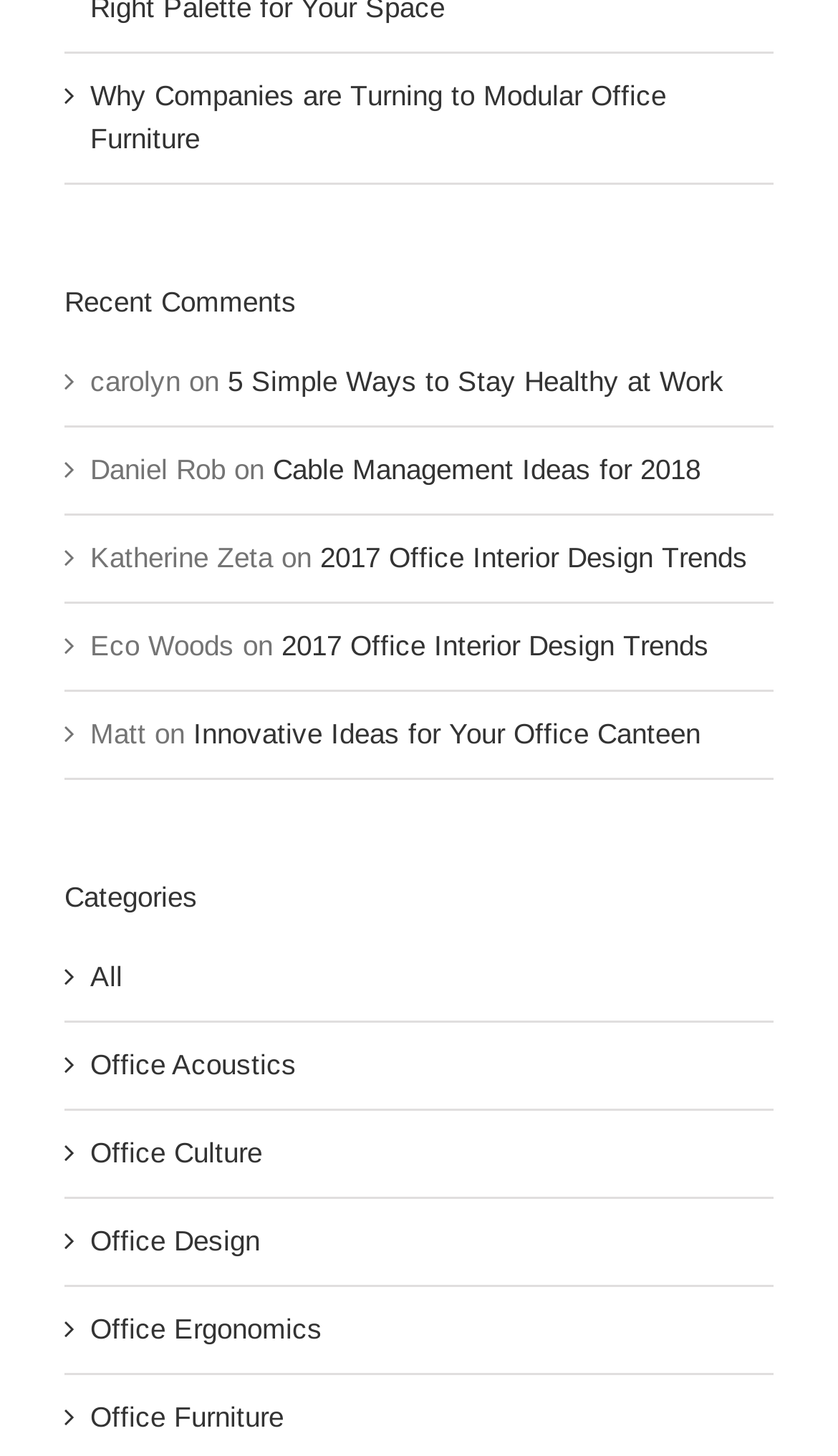What is the category with the most links?
Analyze the screenshot and provide a detailed answer to the question.

I looked at the categories section and counted the number of links under each category. The category 'Office Furniture' has only one link, which is the most among all categories.